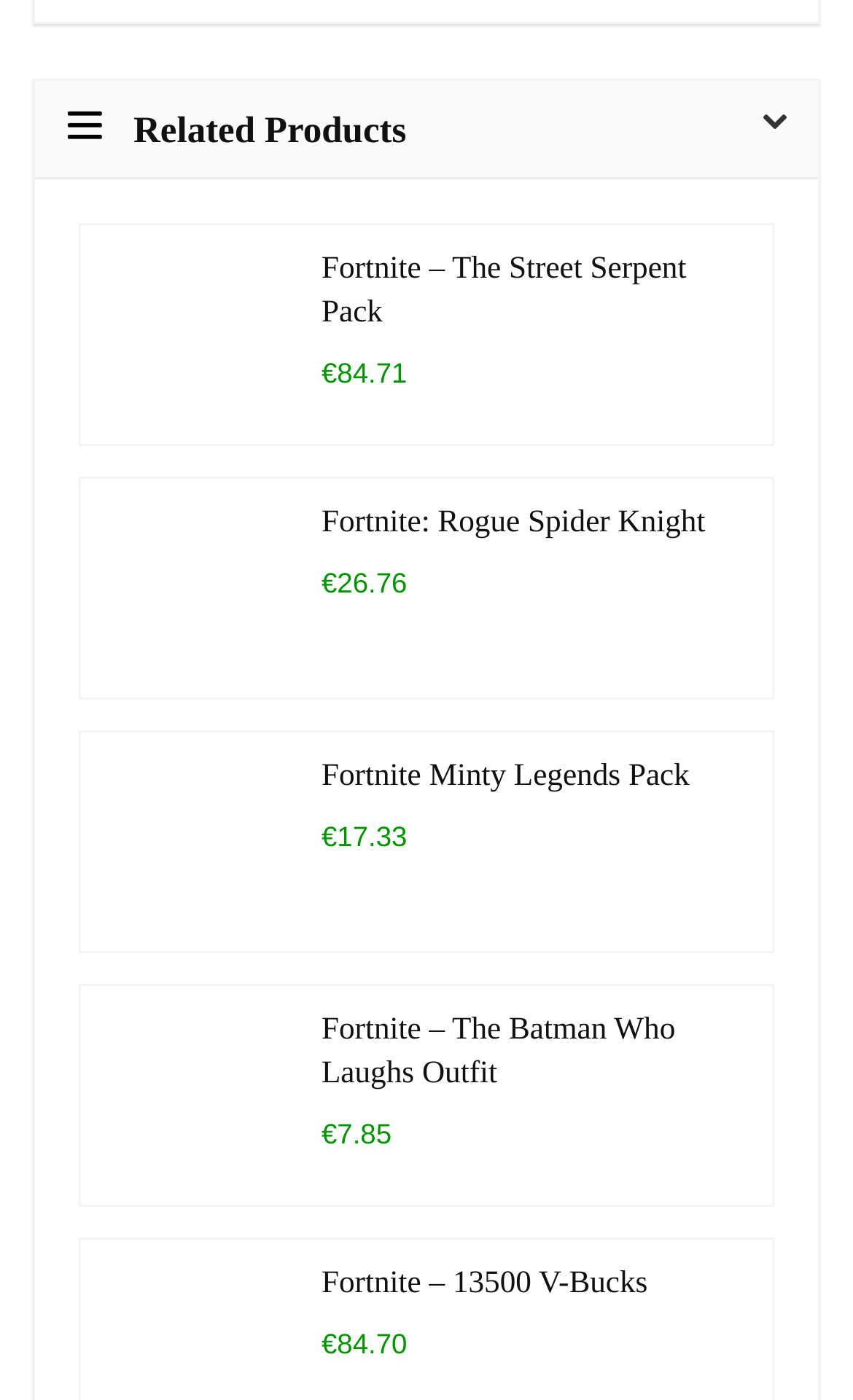Determine the coordinates of the bounding box for the clickable area needed to execute this instruction: "Buy Fortnite – 13500 V-Bucks".

[0.377, 0.904, 0.759, 0.929]